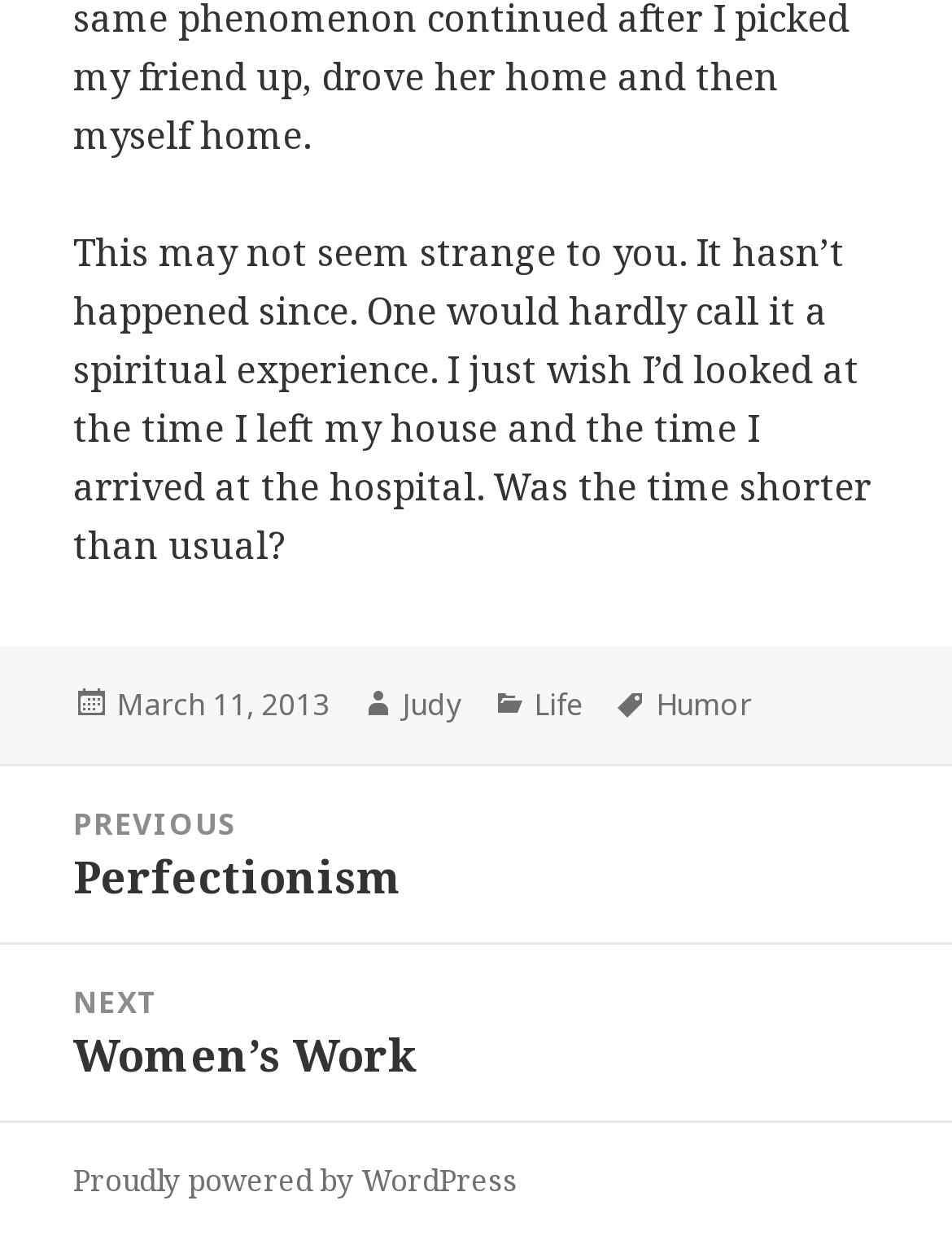Answer the question in a single word or phrase:
What is the title of the previous post?

Perfectionism